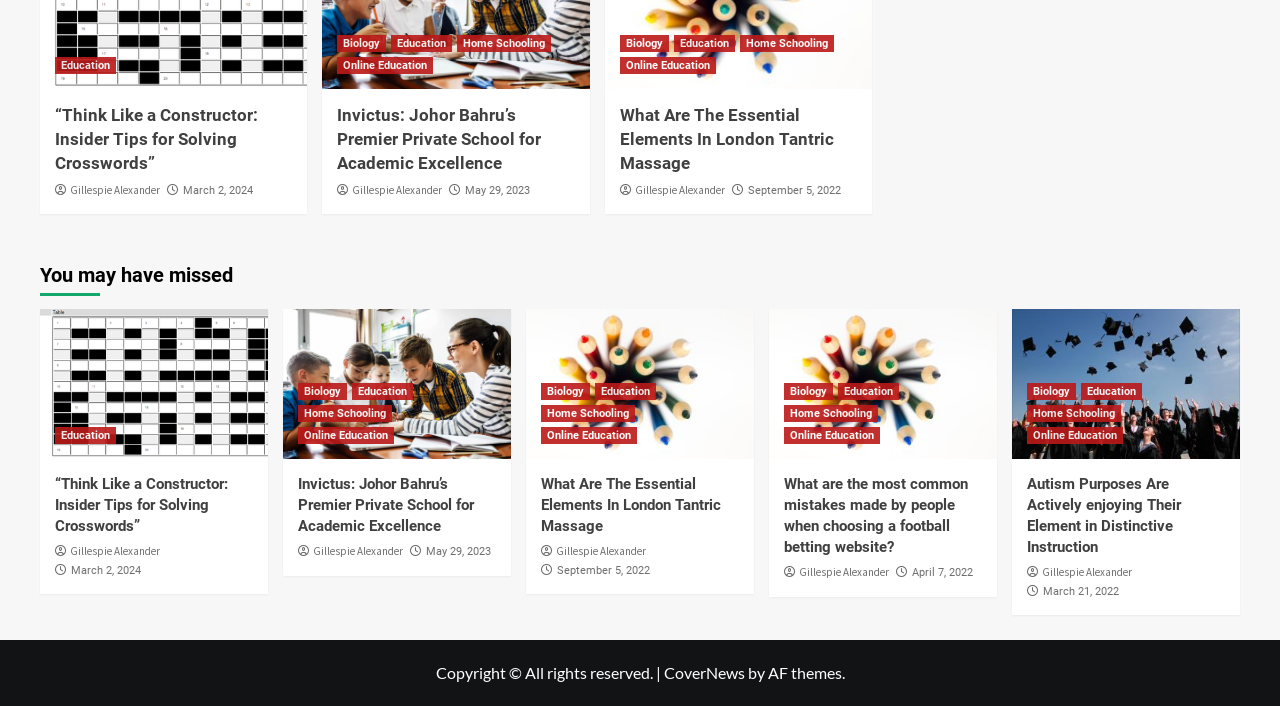What categories are available in the section 'You may have missed'?
Refer to the image and give a detailed response to the question.

The section 'You may have missed' contains links to articles categorized under 'Biology', 'Education', 'Home Schooling', and 'Online Education', as evident from the link texts and their corresponding categories.